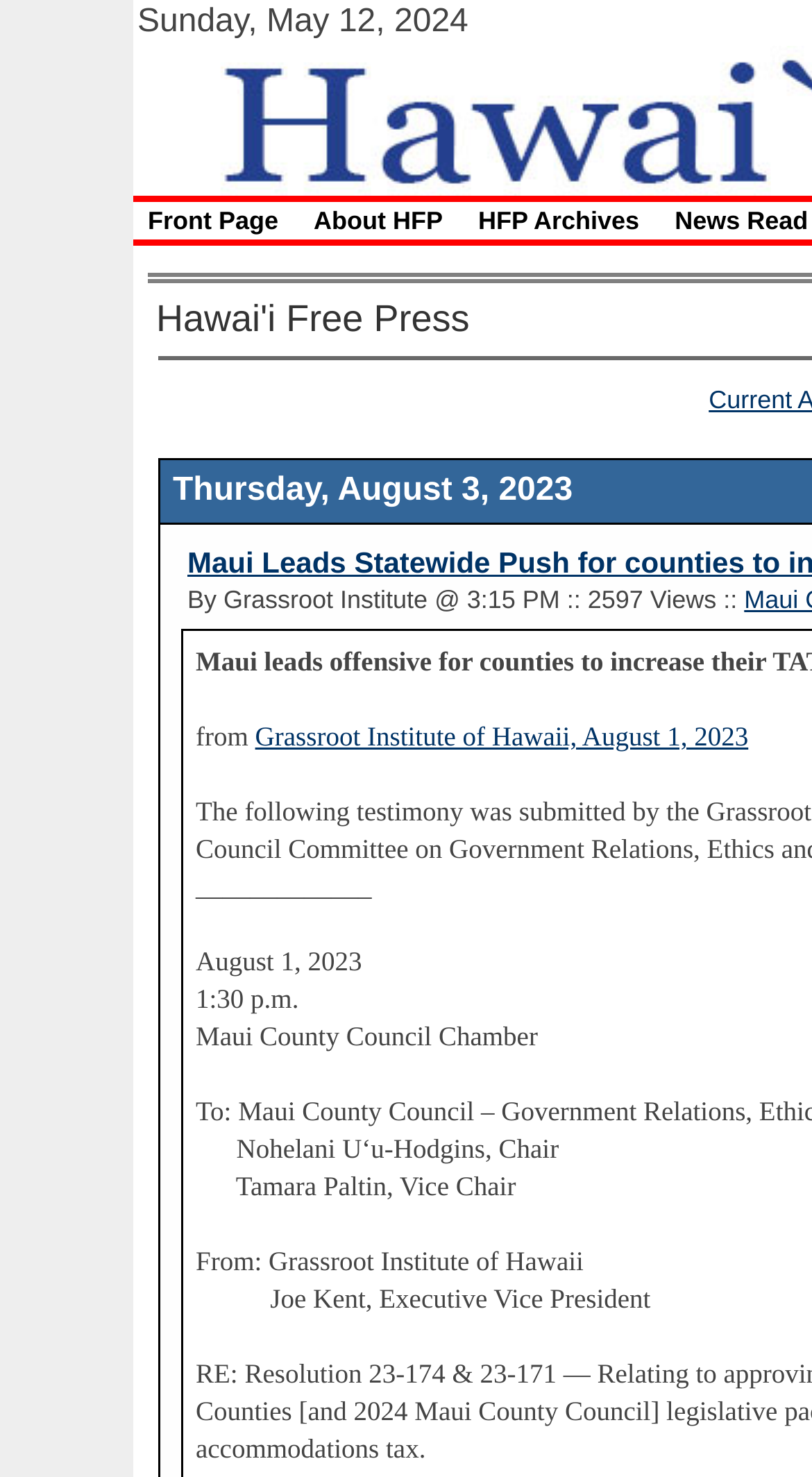Please analyze the image and provide a thorough answer to the question:
What is the date of the event?

I found the date of the event by looking at the top of the webpage, where it is displayed prominently in a table cell. The date is 'Sunday, May 12, 2024'.